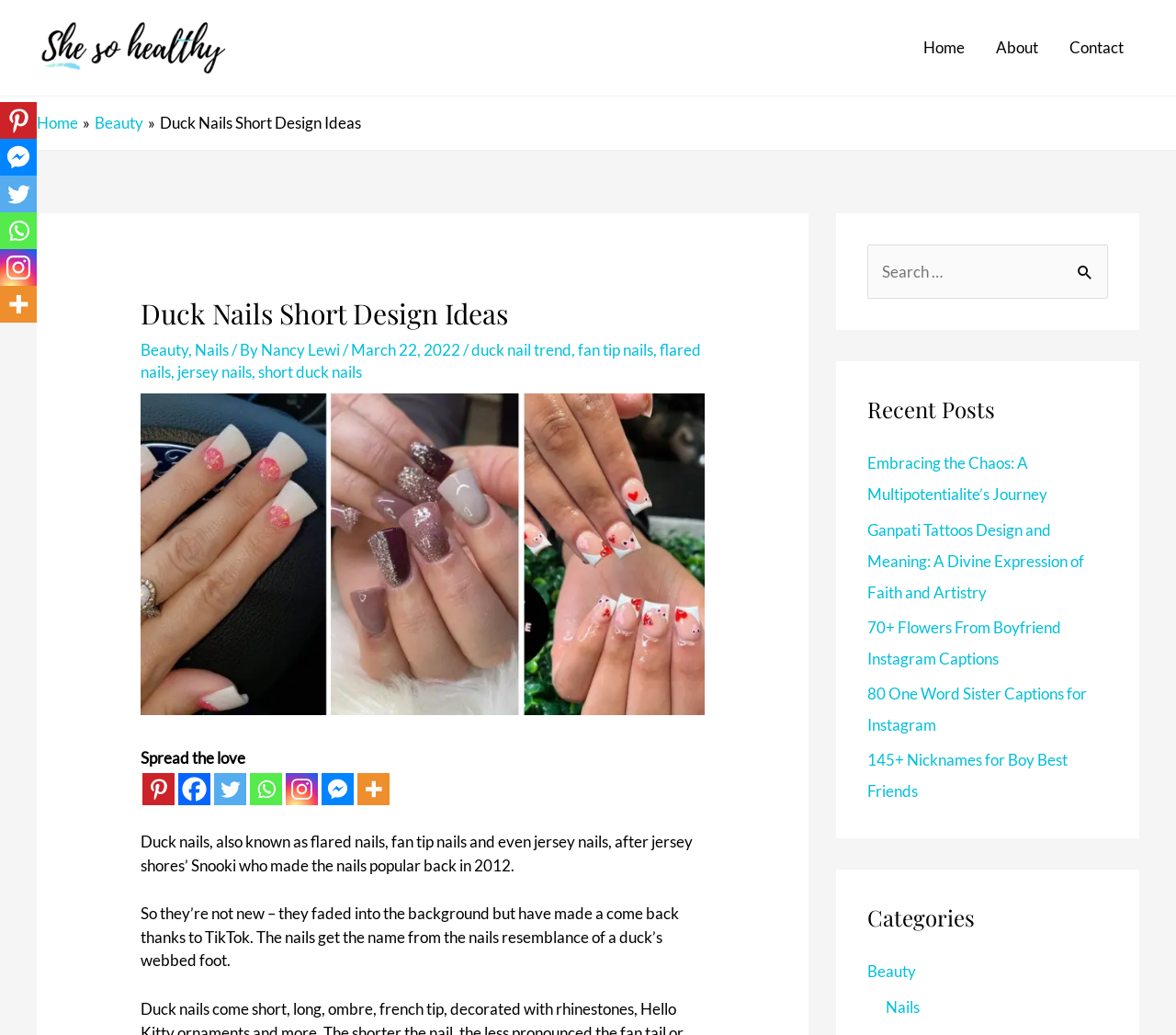How many social media platforms are available for sharing?
Answer the question with a thorough and detailed explanation.

There are six social media platforms available for sharing, including Pinterest, Facebook, Twitter, Whatsapp, Instagram, and Facebook Messenger.